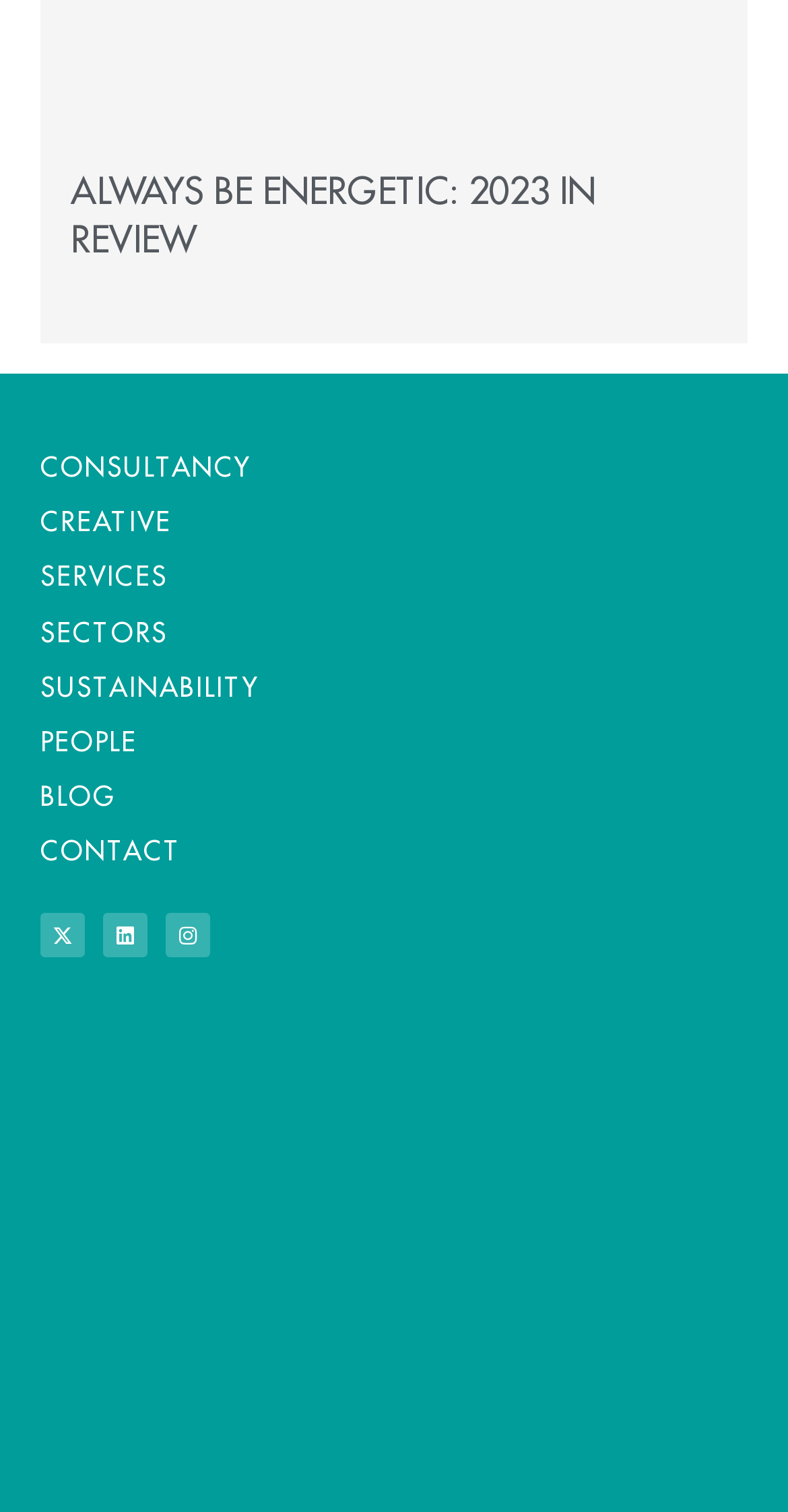Extract the bounding box coordinates for the HTML element that matches this description: "aria-label="Quick actions"". The coordinates should be four float numbers between 0 and 1, i.e., [left, top, right, bottom].

None